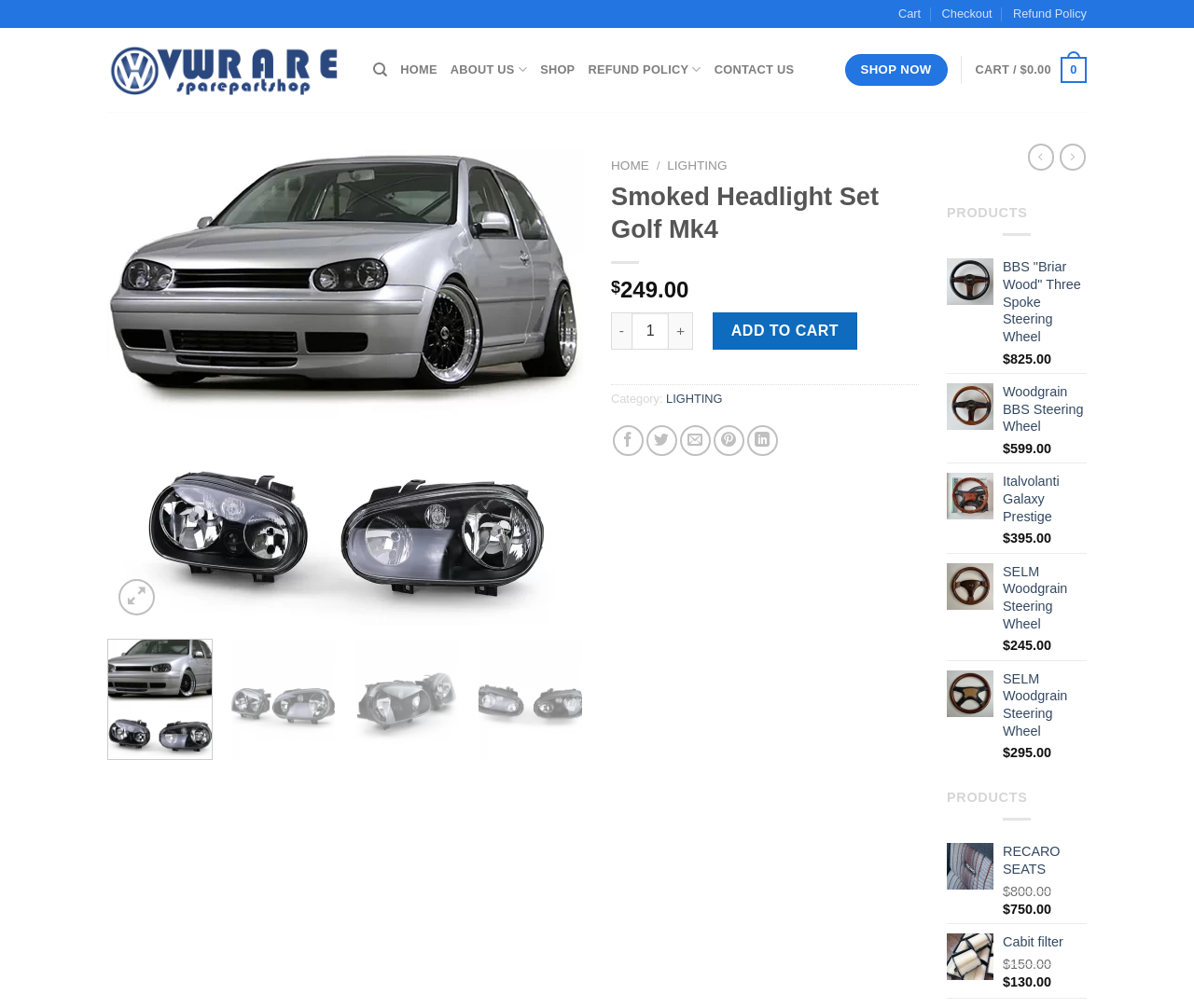Pinpoint the bounding box coordinates of the clickable element to carry out the following instruction: "Share on Facebook."

[0.513, 0.422, 0.539, 0.453]